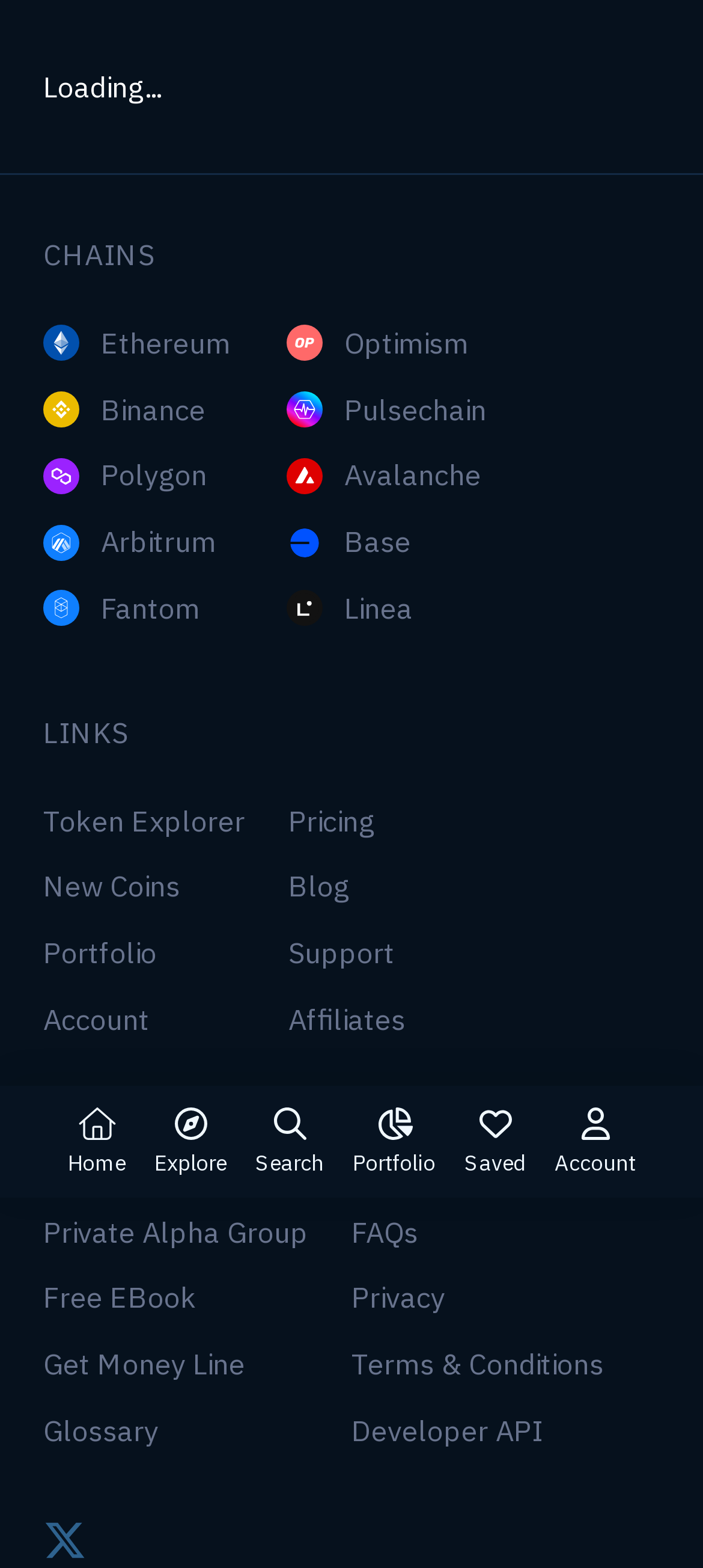Offer a detailed account of what is visible on the webpage.

This webpage appears to be a comprehensive guide to becoming a successful crypto trader. At the top, there is a loading message "Loading..." followed by a section titled "CHAINS" that lists various cryptocurrency chains, including Ethereum, Binance, Polygon, and others, each accompanied by a small icon. 

Below the "CHAINS" section, there is a "LINKS" section that provides links to various resources, such as Token Explorer, New Coins, Portfolio, and Account. 

To the right of the "LINKS" section, there is another set of links categorized under "RESOURCES", which includes Private Alpha Group, Free EBook, Get Money Line, Glossary, and FAQs. 

At the bottom of the page, there is a navigation bar with tabs for Home, Explore, Search, Portfolio, Saved, and Account. 

Additionally, there is a modal alert dialog that appears on top of the page, but its content is not specified.